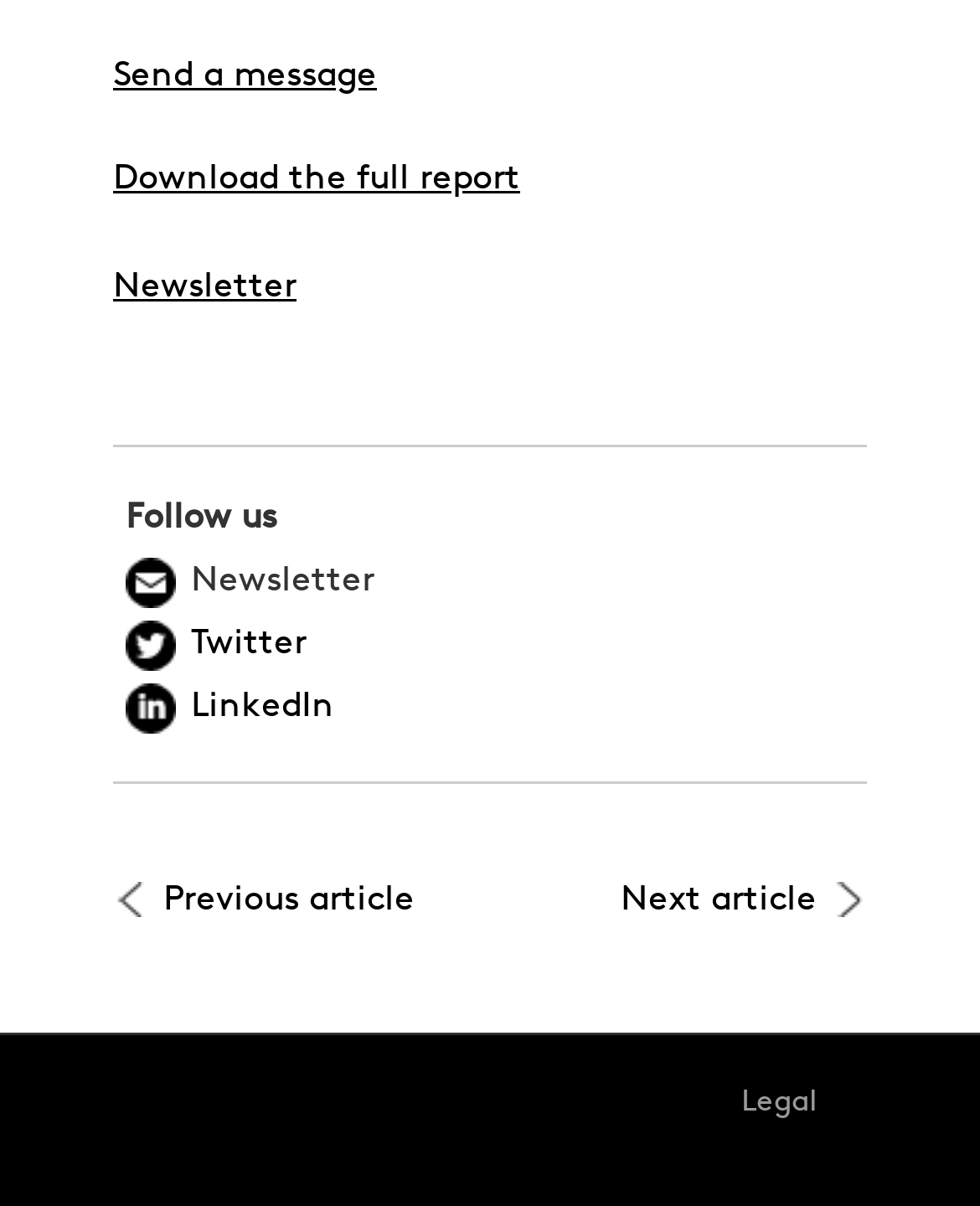Specify the bounding box coordinates of the area that needs to be clicked to achieve the following instruction: "Send a message".

[0.115, 0.047, 0.385, 0.079]